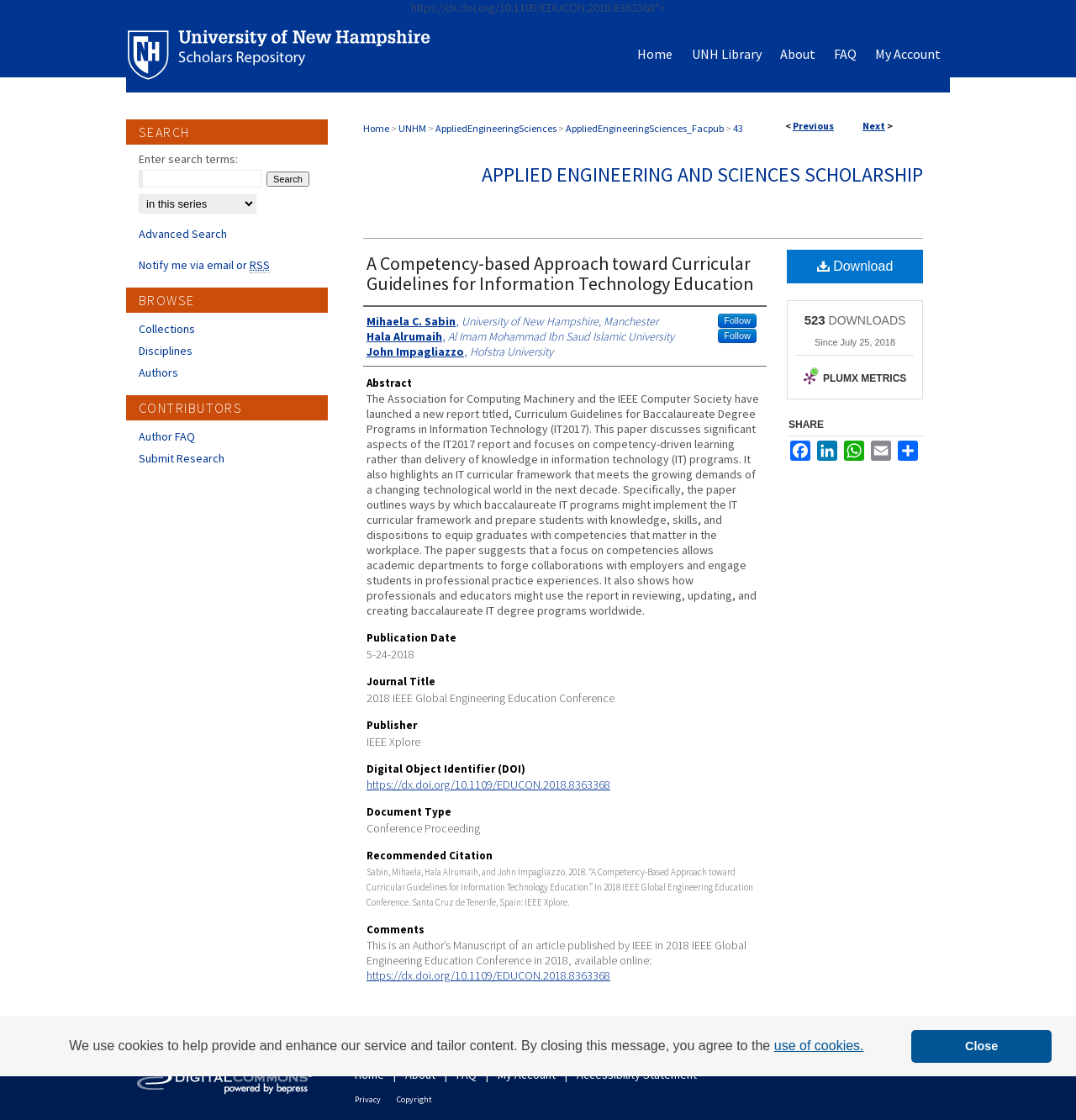Find the bounding box coordinates of the element to click in order to complete the given instruction: "Click the 'Download' button."

[0.731, 0.223, 0.858, 0.253]